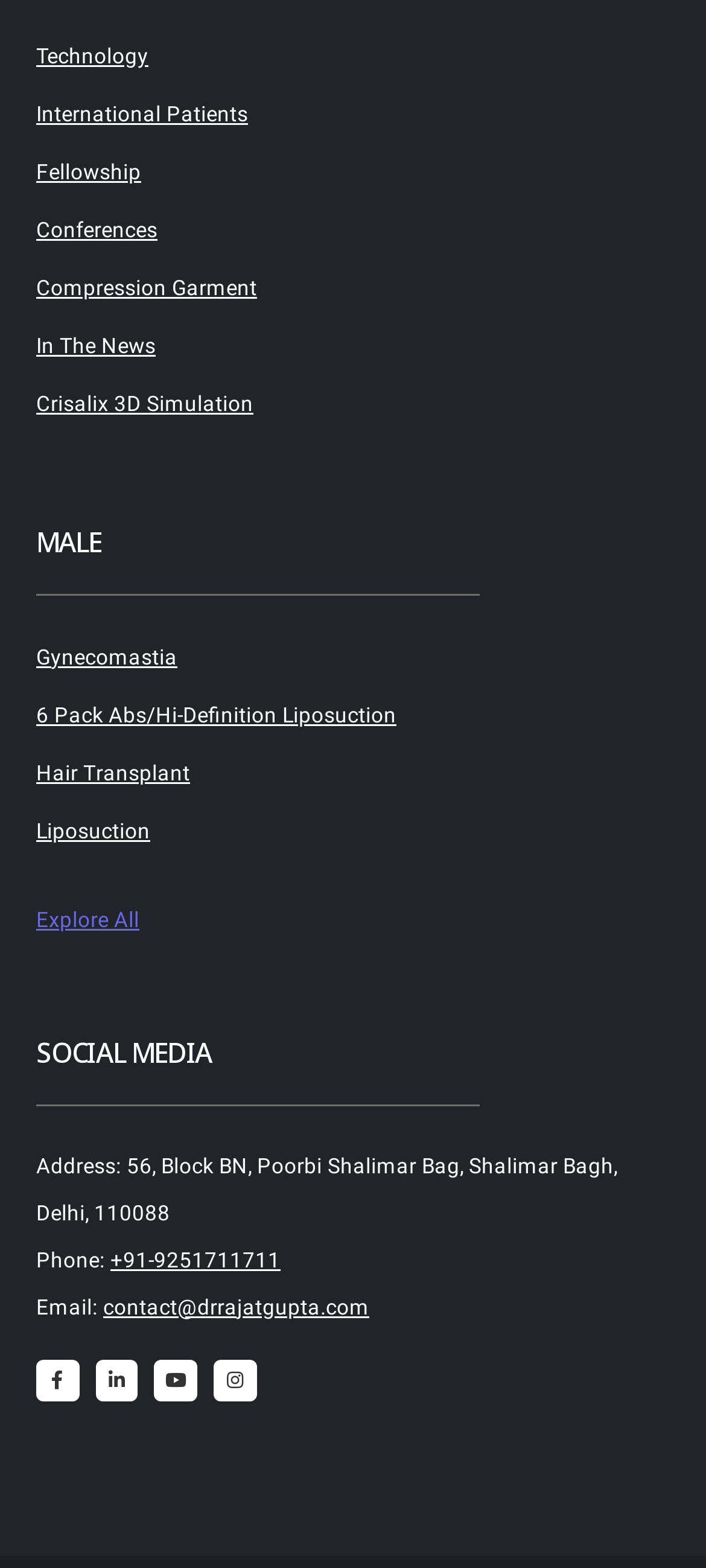Using the description "Conferences", predict the bounding box of the relevant HTML element.

[0.051, 0.139, 0.223, 0.155]